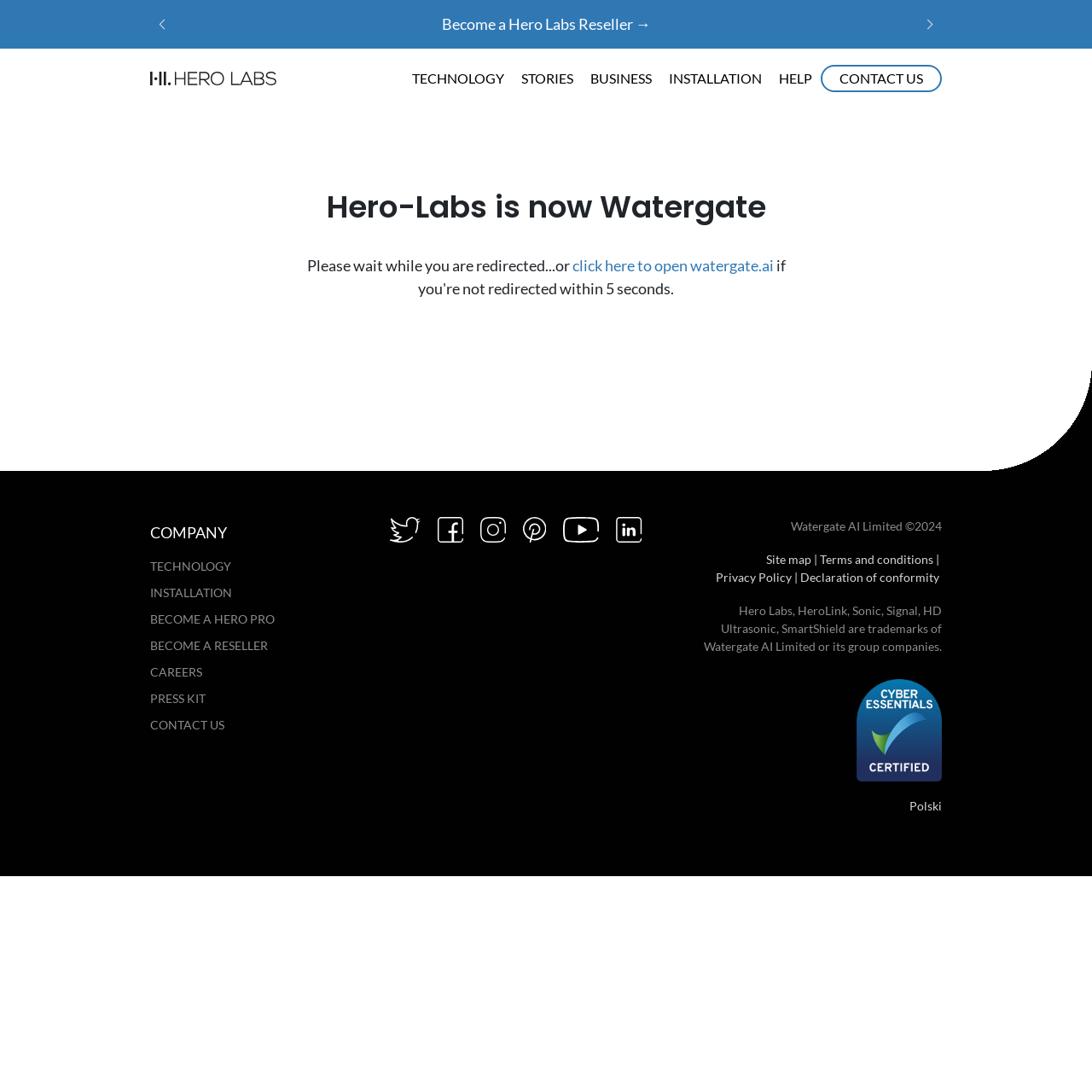Answer succinctly with a single word or phrase:
How many main categories are on the top navigation bar?

5